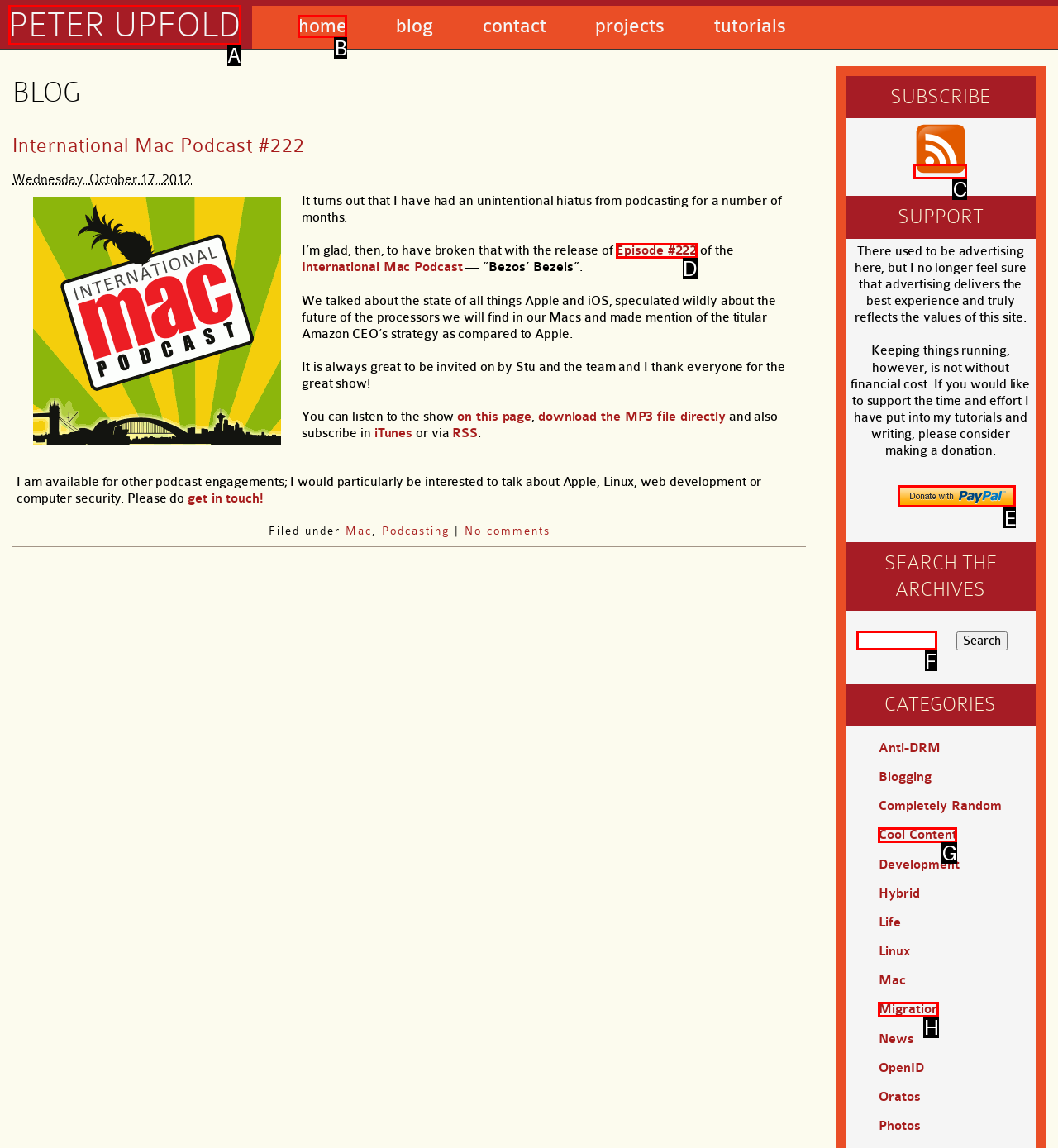Specify which HTML element I should click to complete this instruction: donate via PayPal Answer with the letter of the relevant option.

E